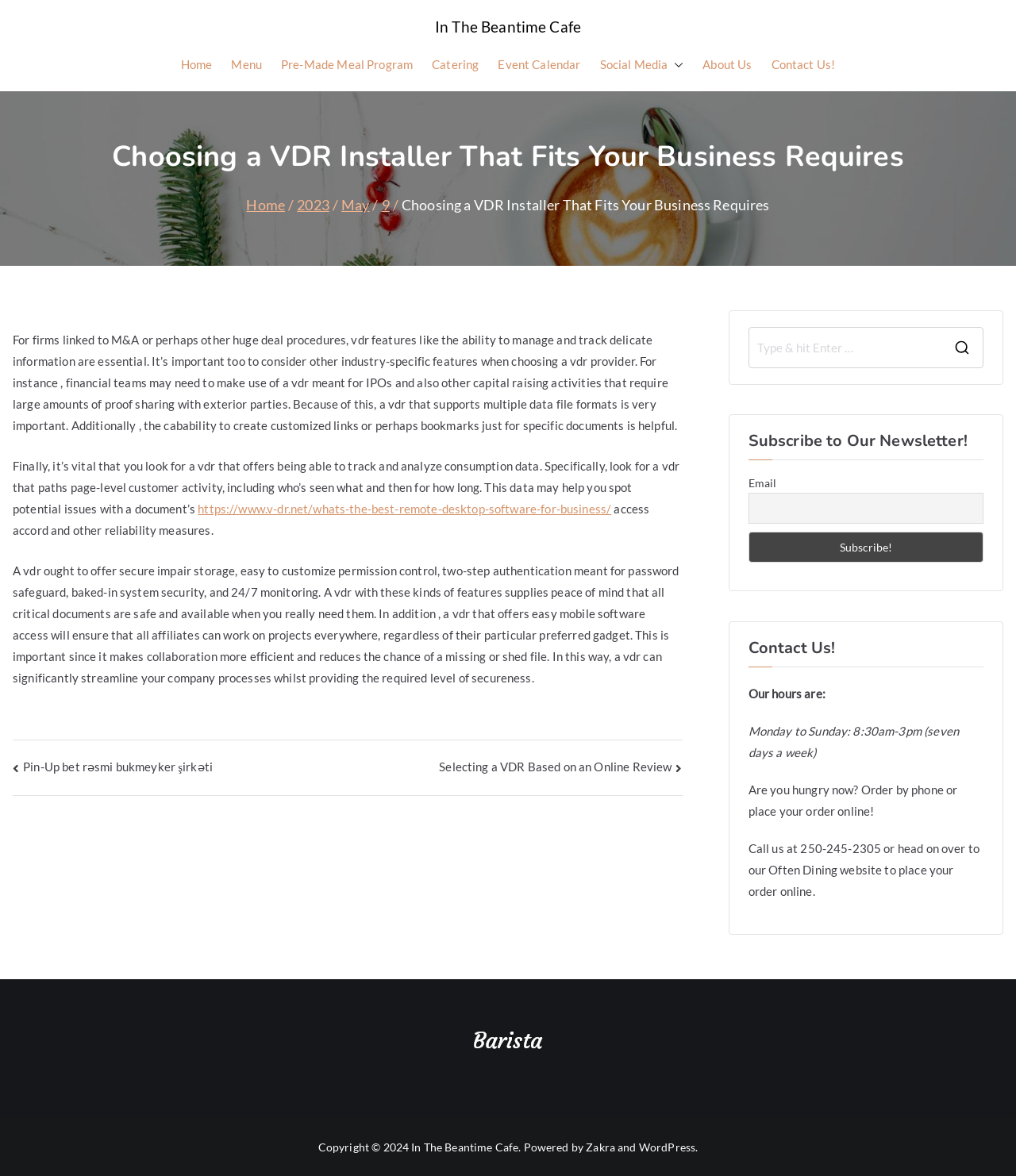What are the business hours of the cafe?
Please provide a comprehensive answer based on the information in the image.

I found the business hours of the cafe by looking at the 'Contact Us!' section, which lists the hours as 'Monday to Sunday: 8:30am-3pm (seven days a week)'.